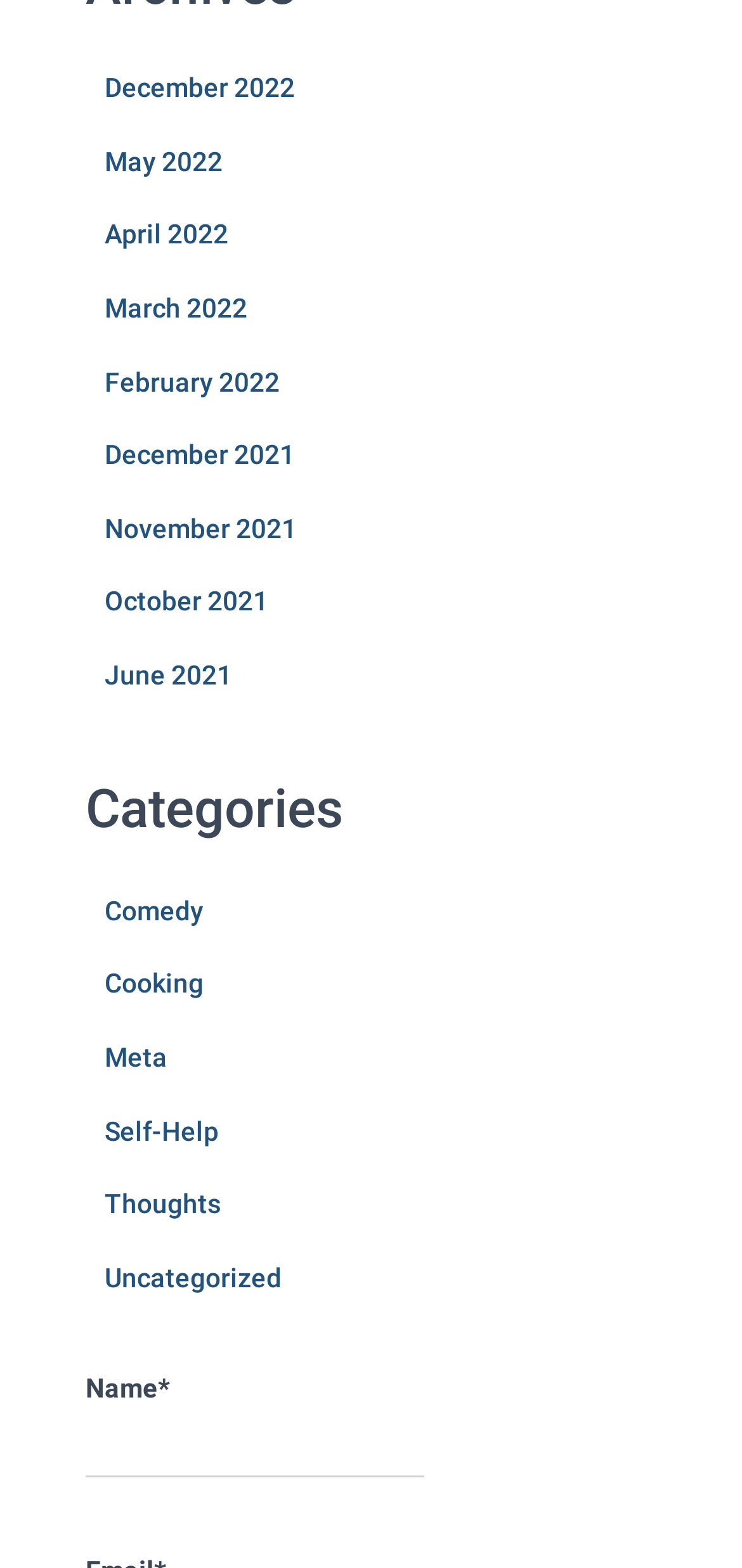Determine the bounding box coordinates for the clickable element required to fulfill the instruction: "Visit About page". Provide the coordinates as four float numbers between 0 and 1, i.e., [left, top, right, bottom].

None